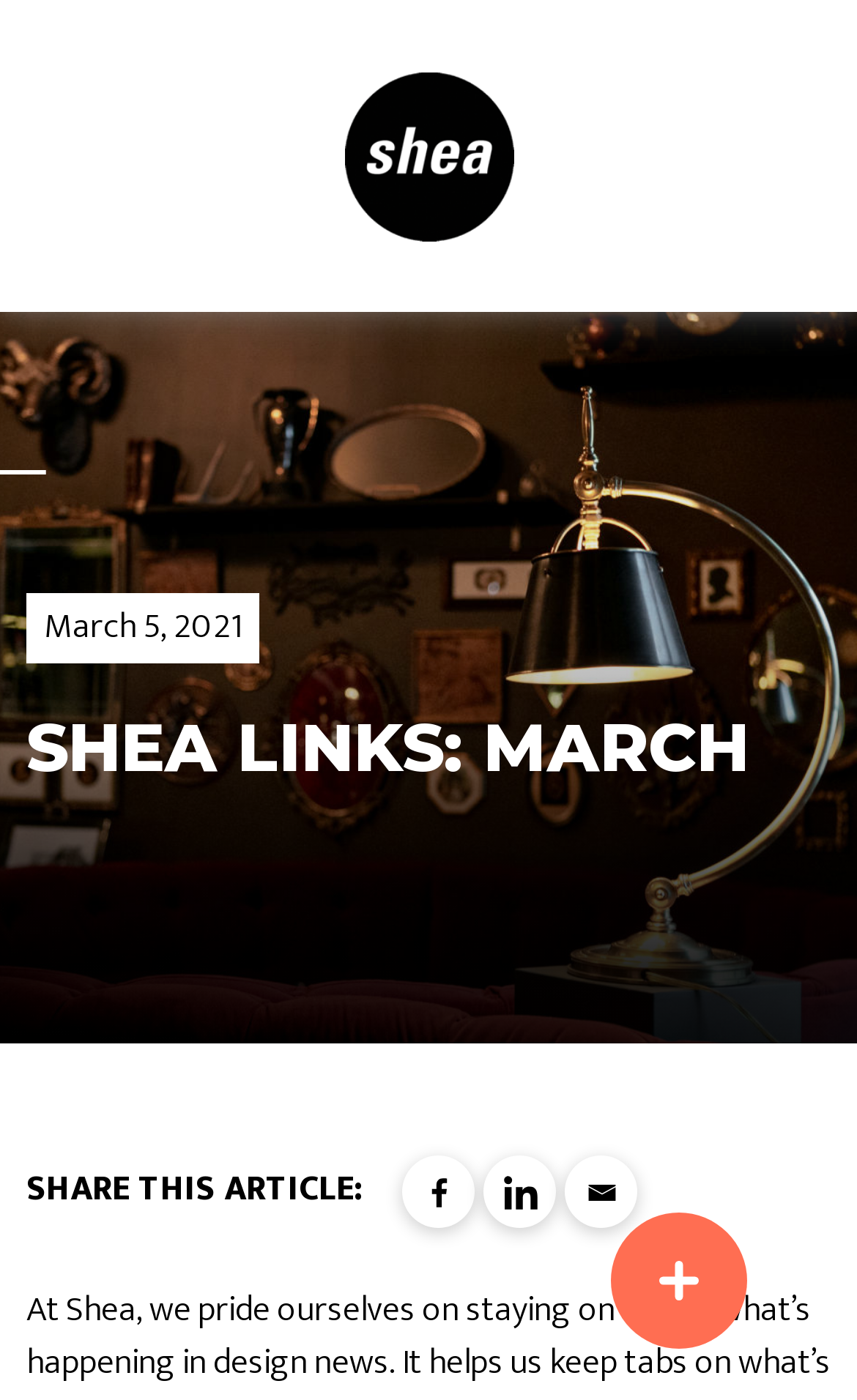What is the title or heading displayed on the webpage?

SHEA LINKS: MARCH